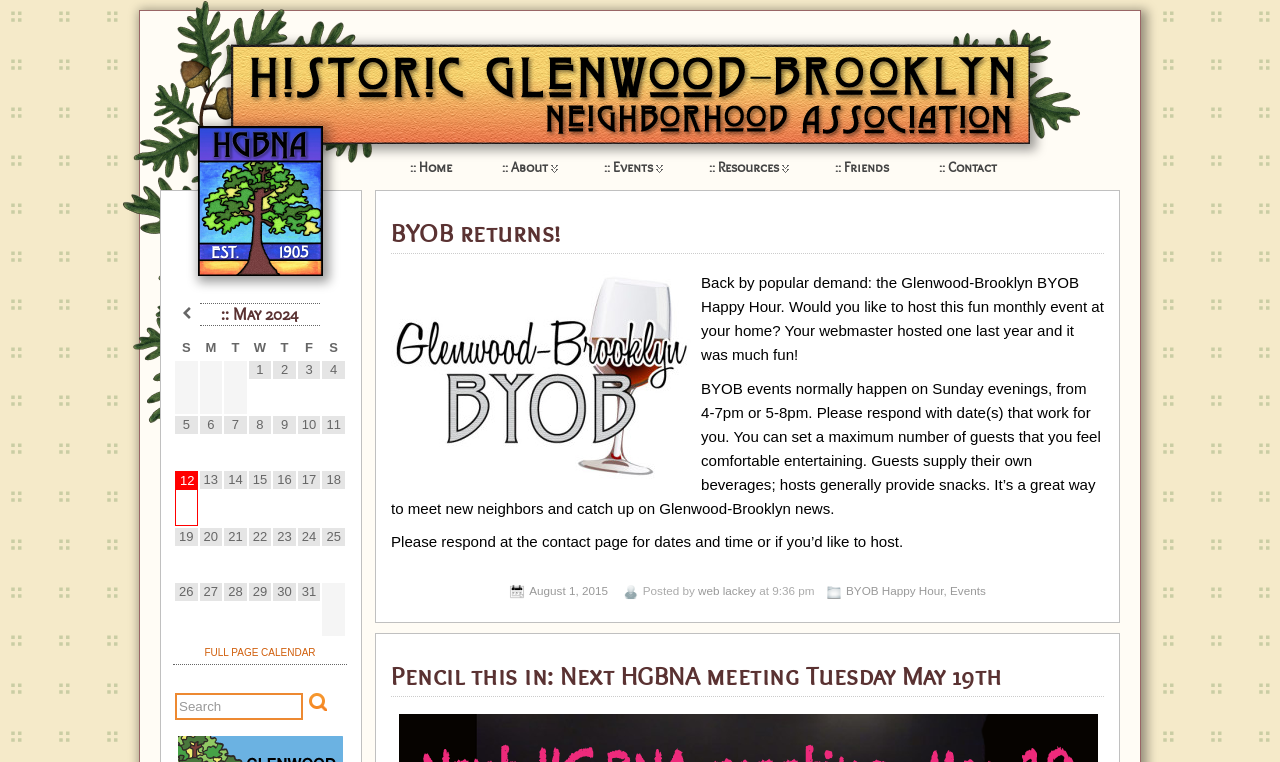Provide a thorough and detailed response to the question by examining the image: 
What is the date of the next HGBNA meeting?

I found the answer by looking at the heading element with the text 'Pencil this in: Next HGBNA meeting Tuesday May 19th' which is located in the article section.